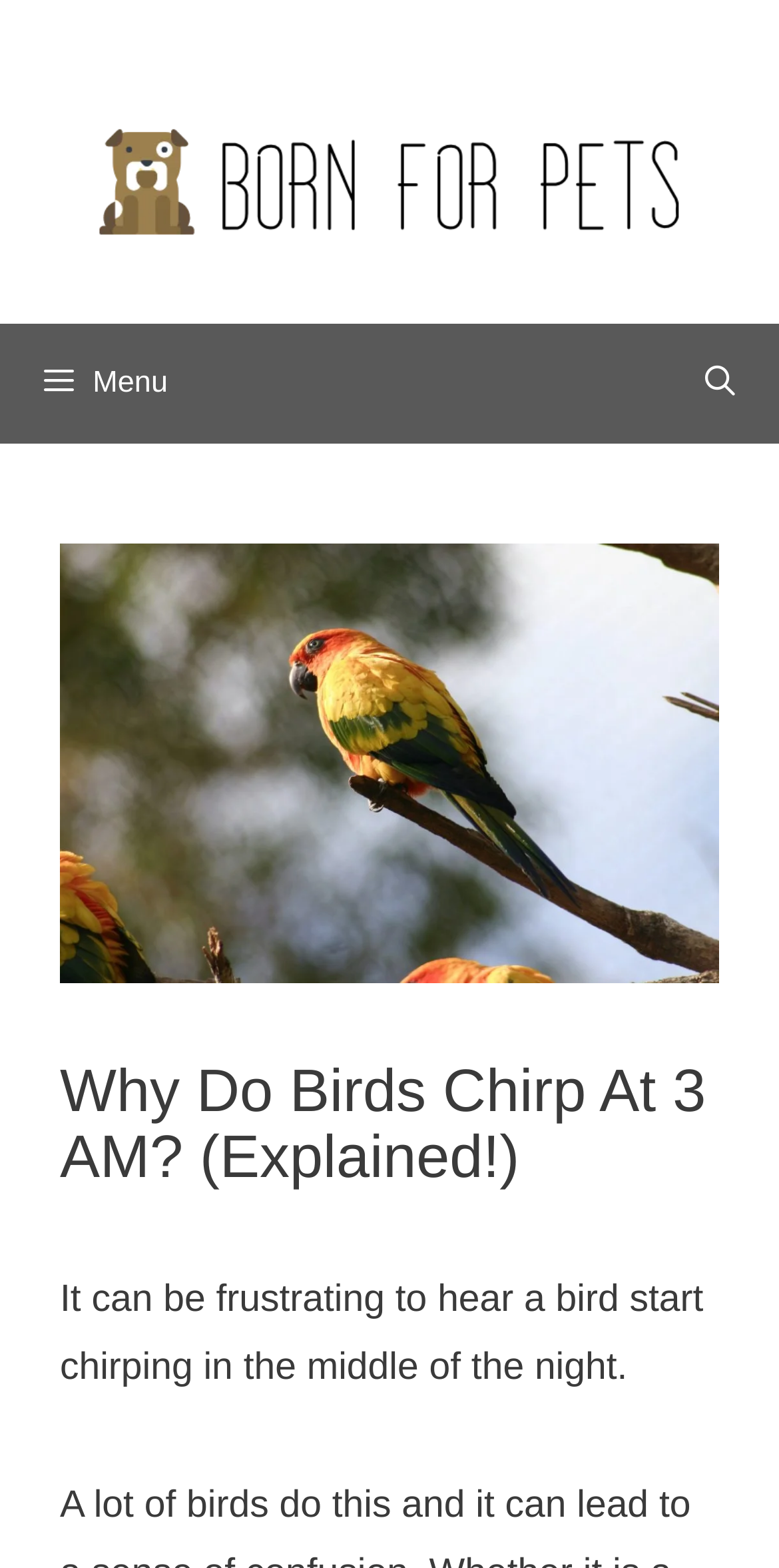What is the main heading of this webpage? Please extract and provide it.

Why Do Birds Chirp At 3 AM? (Explained!)